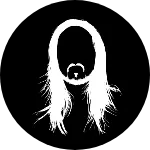What is Steve Aoki's hairstyle like?
Please give a detailed and elaborate answer to the question.

The caption describes the stylized depiction of Aoki's face, characterized by long flowing hair and a beard, which suggests that his hairstyle is notable for its length and flow.